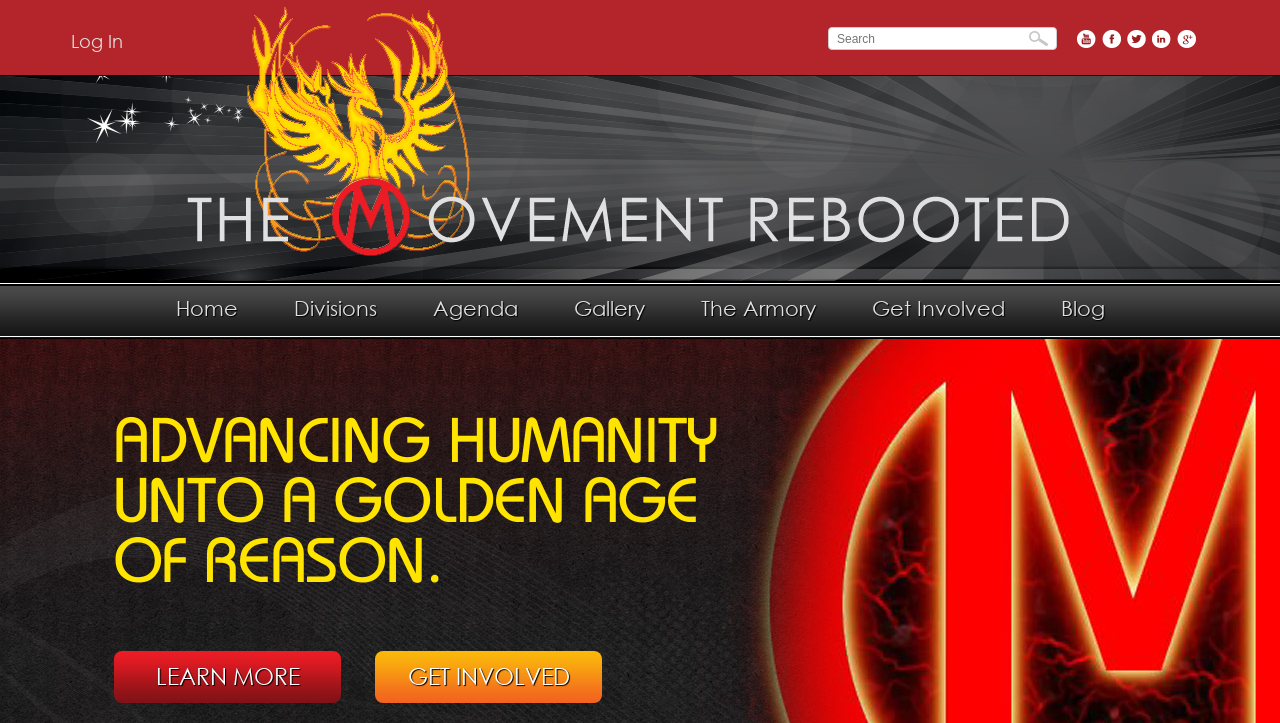Bounding box coordinates must be specified in the format (top-left x, top-left y, bottom-right x, bottom-right y). All values should be floating point numbers between 0 and 1. What are the bounding box coordinates of the UI element described as: The Armory

[0.527, 0.391, 0.657, 0.465]